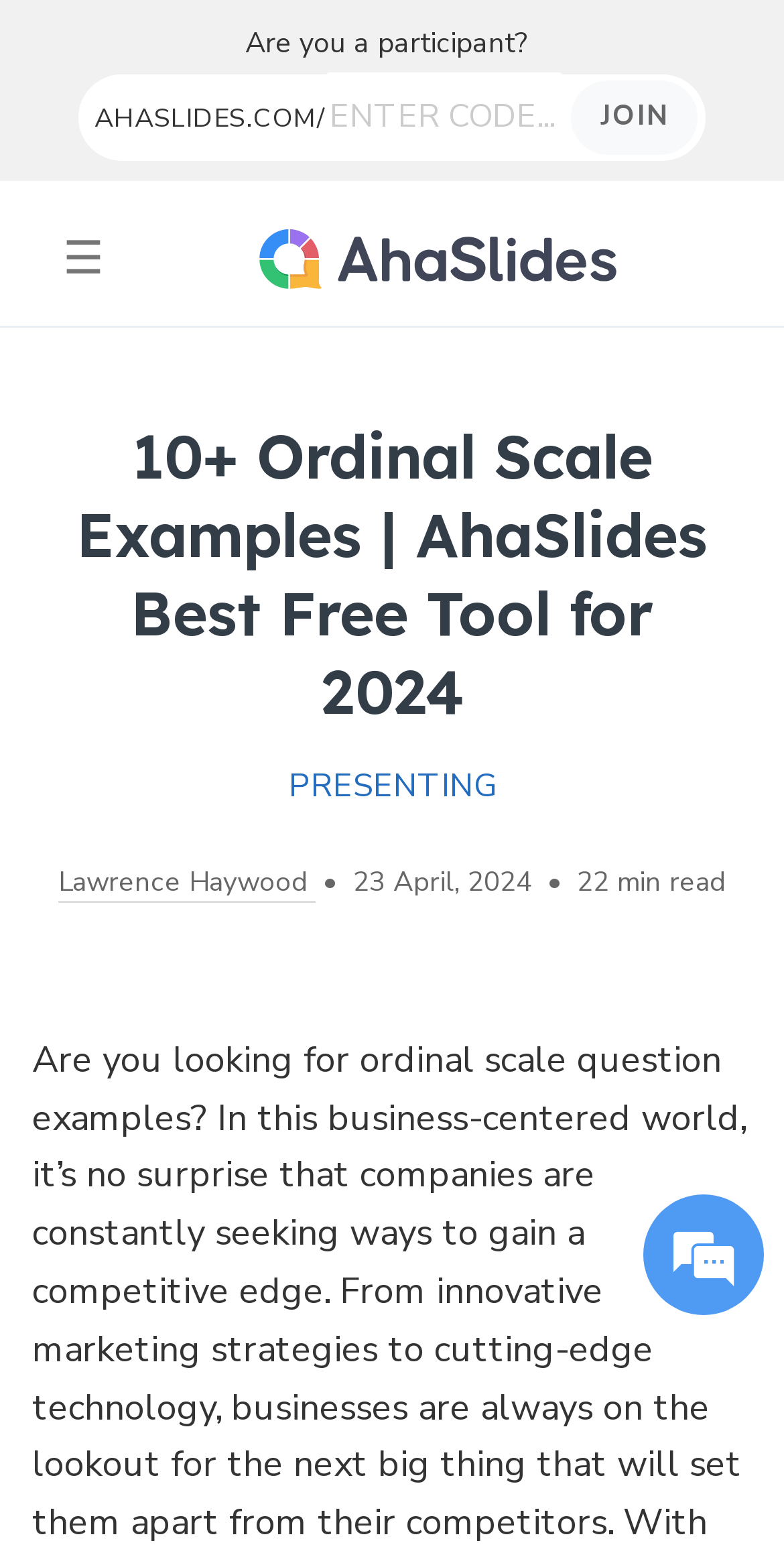What is the website's domain name?
Answer the question based on the image using a single word or a brief phrase.

AHASLIDES.COM